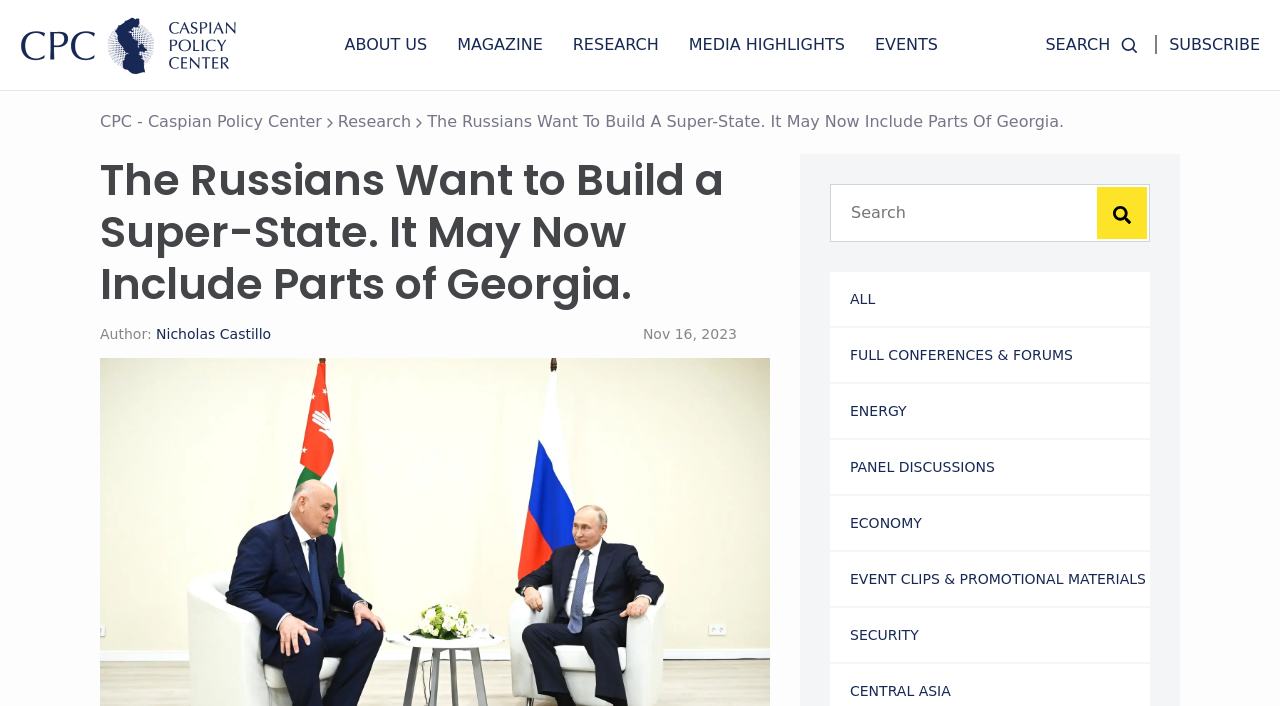Based on the image, give a detailed response to the question: What is the topic of the article?

I found the topic of the article by reading the main heading, which says 'The Russians Want to Build a Super-State. It May Now Include Parts of Georgia.' This heading suggests that the article is about Russia's plans to build a super-state, possibly including parts of Georgia.